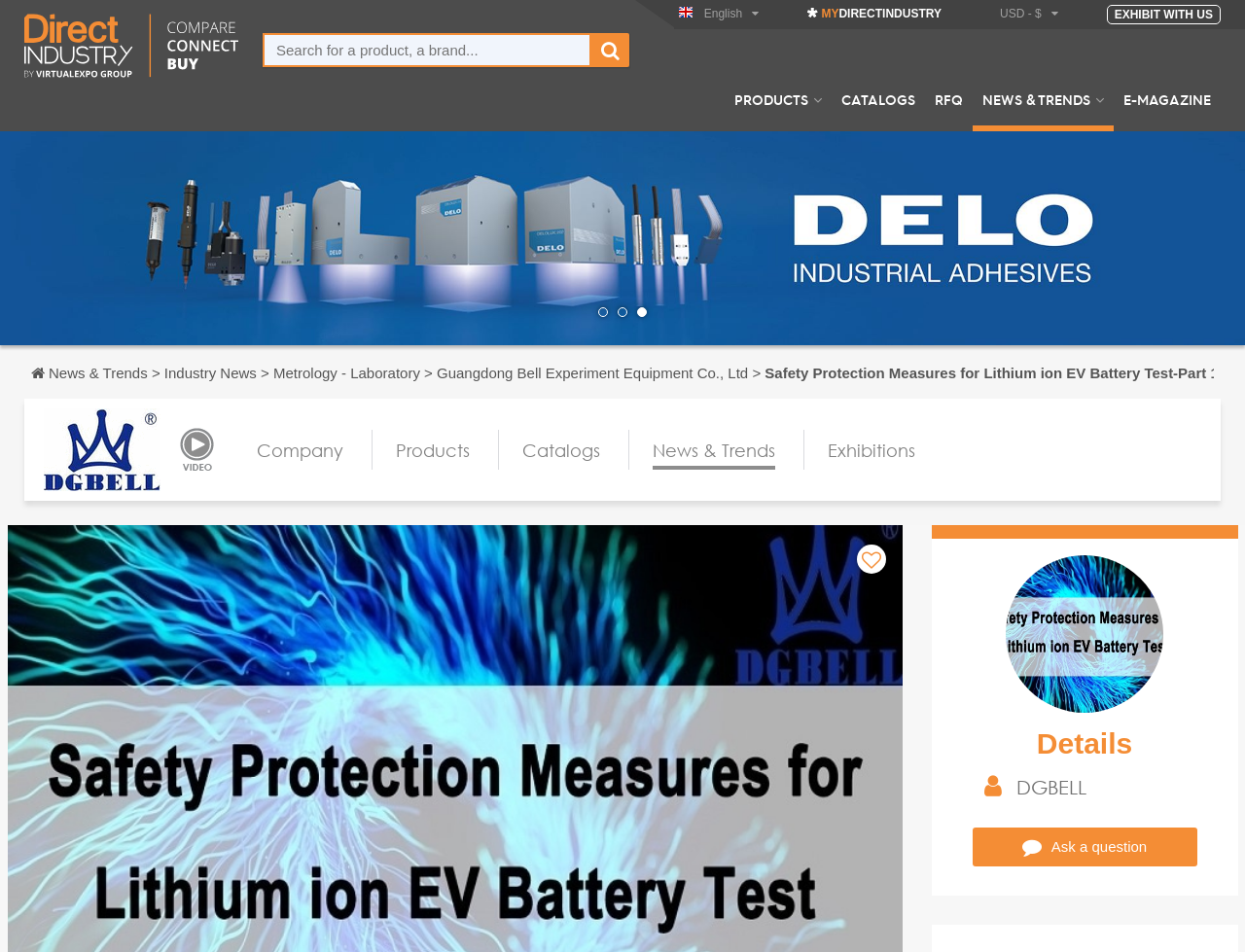Give a concise answer of one word or phrase to the question: 
What is the company name?

Guangdong Bell Experiment Equipment Co., Ltd